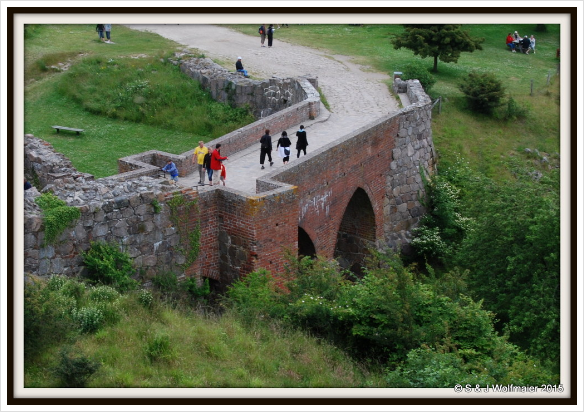Based on the visual content of the image, answer the question thoroughly: What are the visitors doing in the image?

The caption states that various visitors can be seen enjoying the outdoors, with some walking along the bridge, while others are seated or strolling on the nearby path, indicating that the visitors are engaging in different activities.